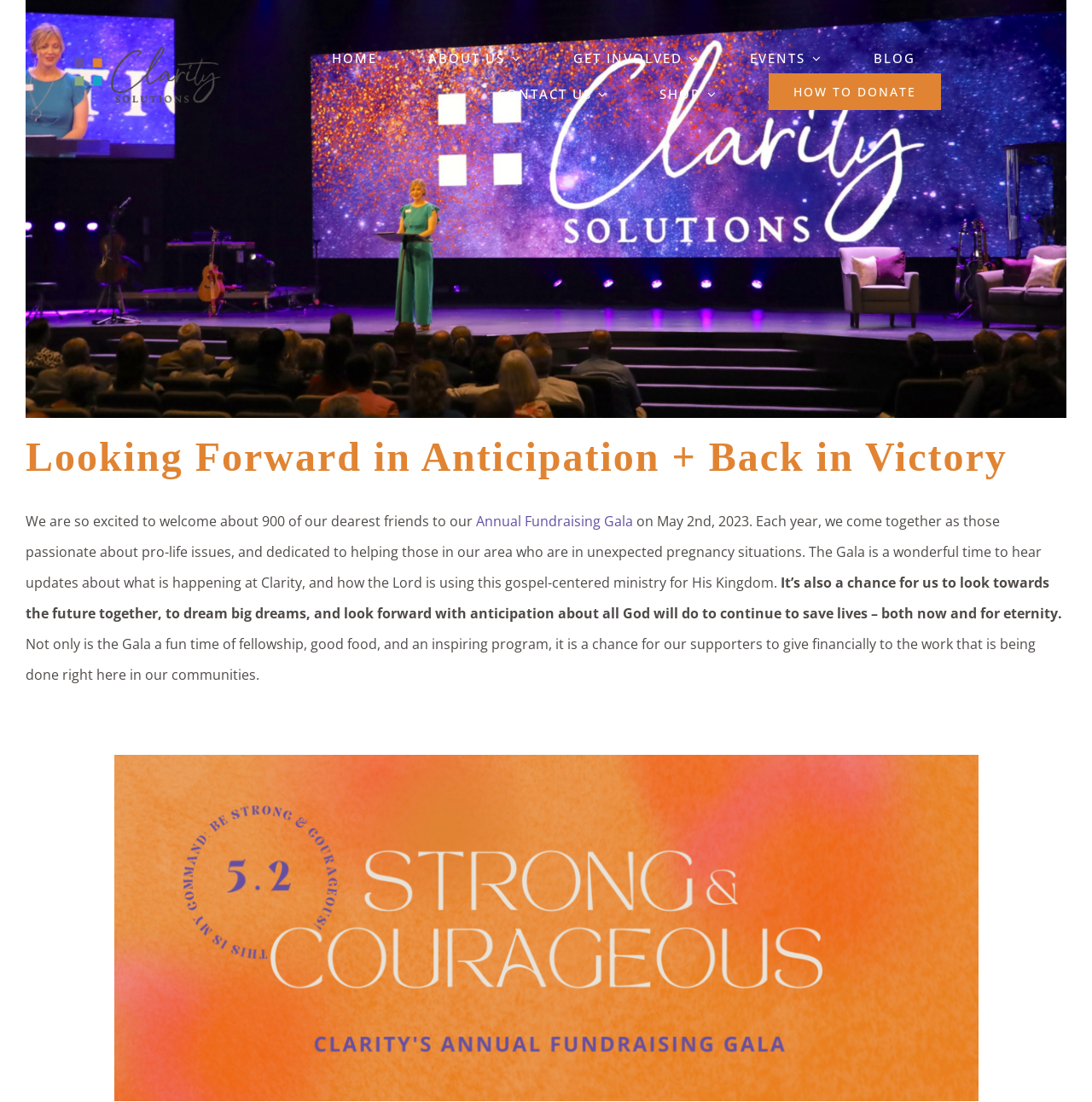Determine the bounding box coordinates of the clickable area required to perform the following instruction: "Click the Support Clarity Logo". The coordinates should be represented as four float numbers between 0 and 1: [left, top, right, bottom].

[0.066, 0.038, 0.203, 0.055]